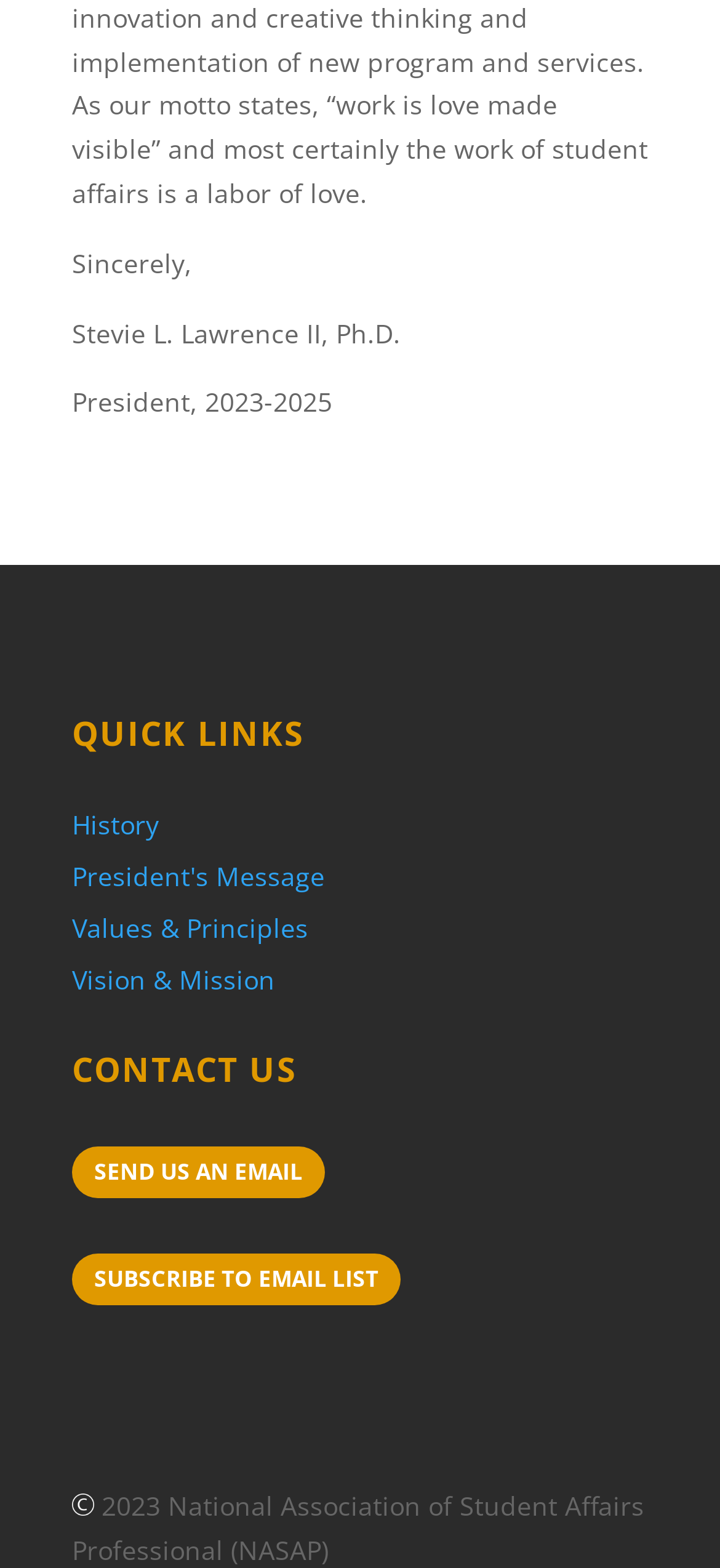Given the element description U Street Music Hall, specify the bounding box coordinates of the corresponding UI element in the format (top-left x, top-left y, bottom-right x, bottom-right y). All values must be between 0 and 1.

None